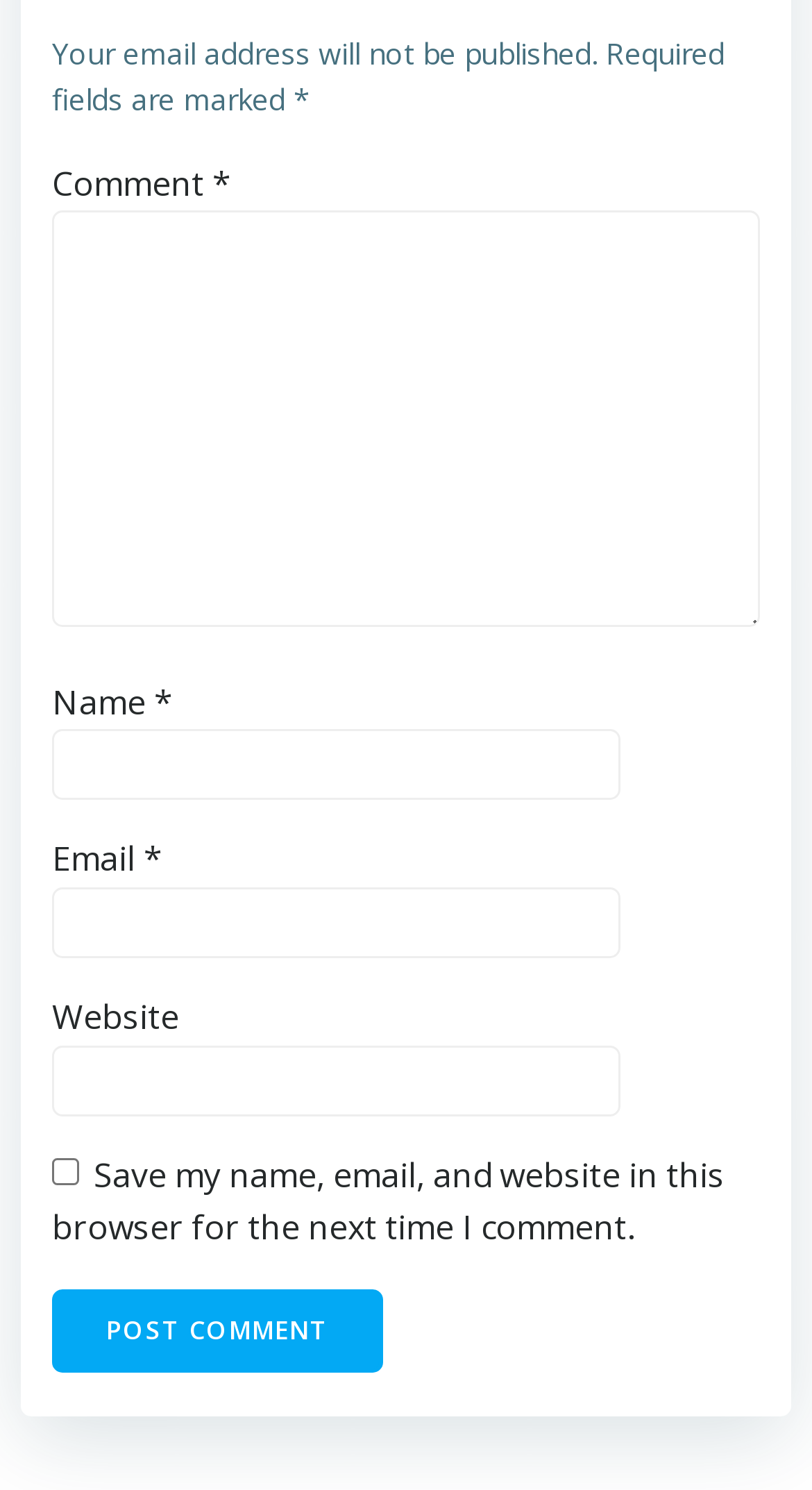What is required to post a comment?
From the image, provide a succinct answer in one word or a short phrase.

Name, Email, Comment